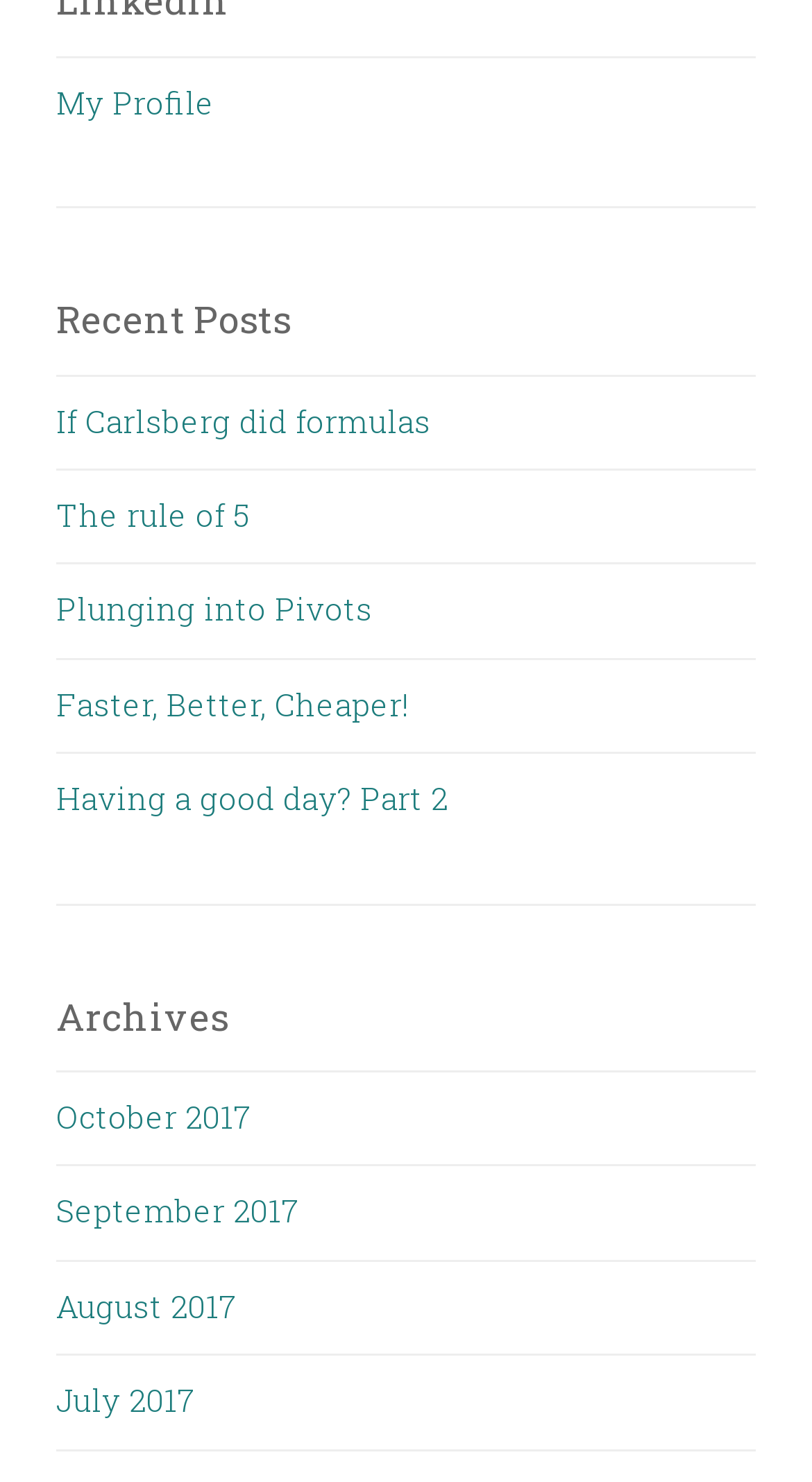Specify the bounding box coordinates of the region I need to click to perform the following instruction: "Go to Our story". The coordinates must be four float numbers in the range of 0 to 1, i.e., [left, top, right, bottom].

None